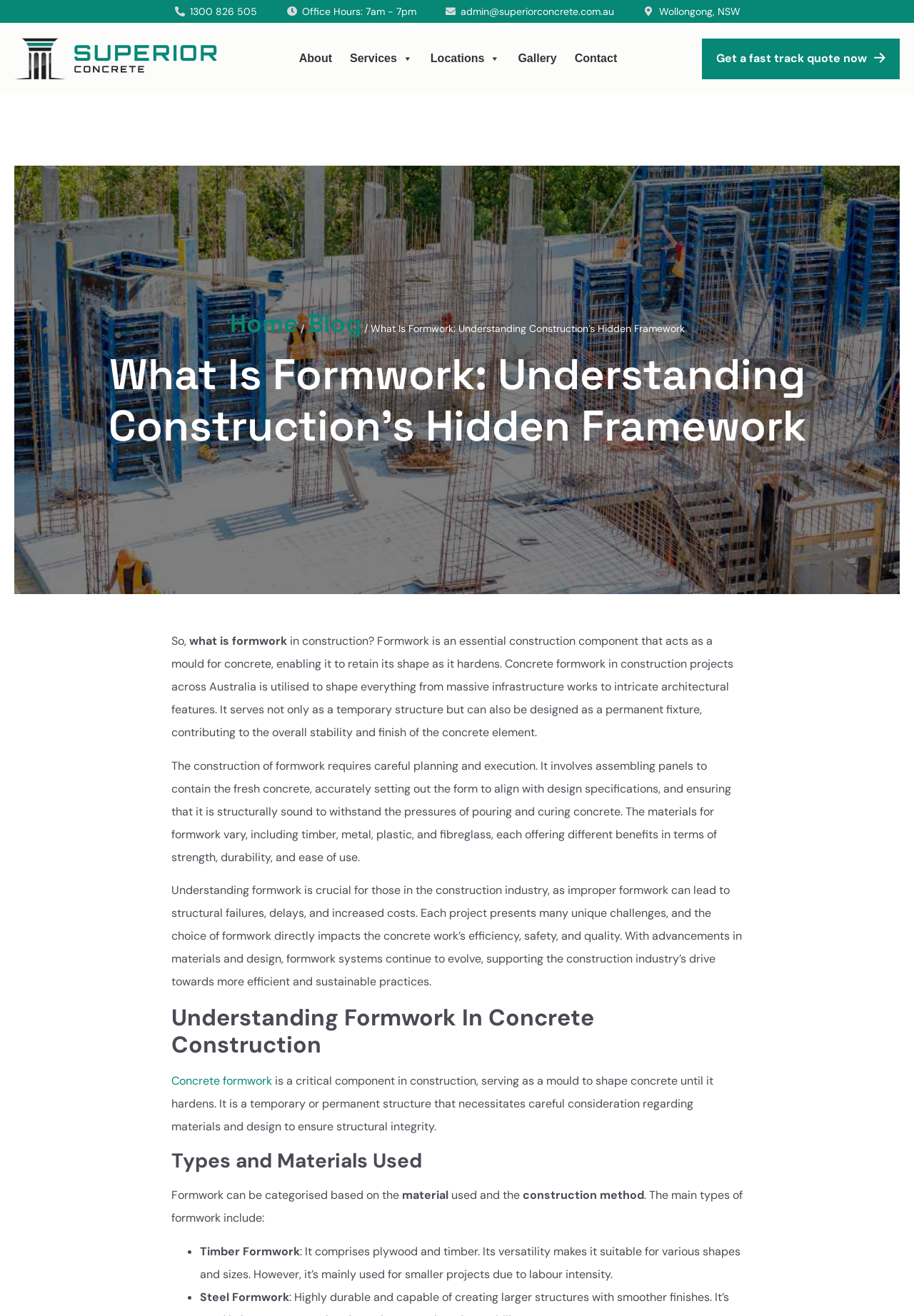What types of materials are used for formwork?
Please provide a single word or phrase as your answer based on the image.

Timber, metal, plastic, and fibreglass